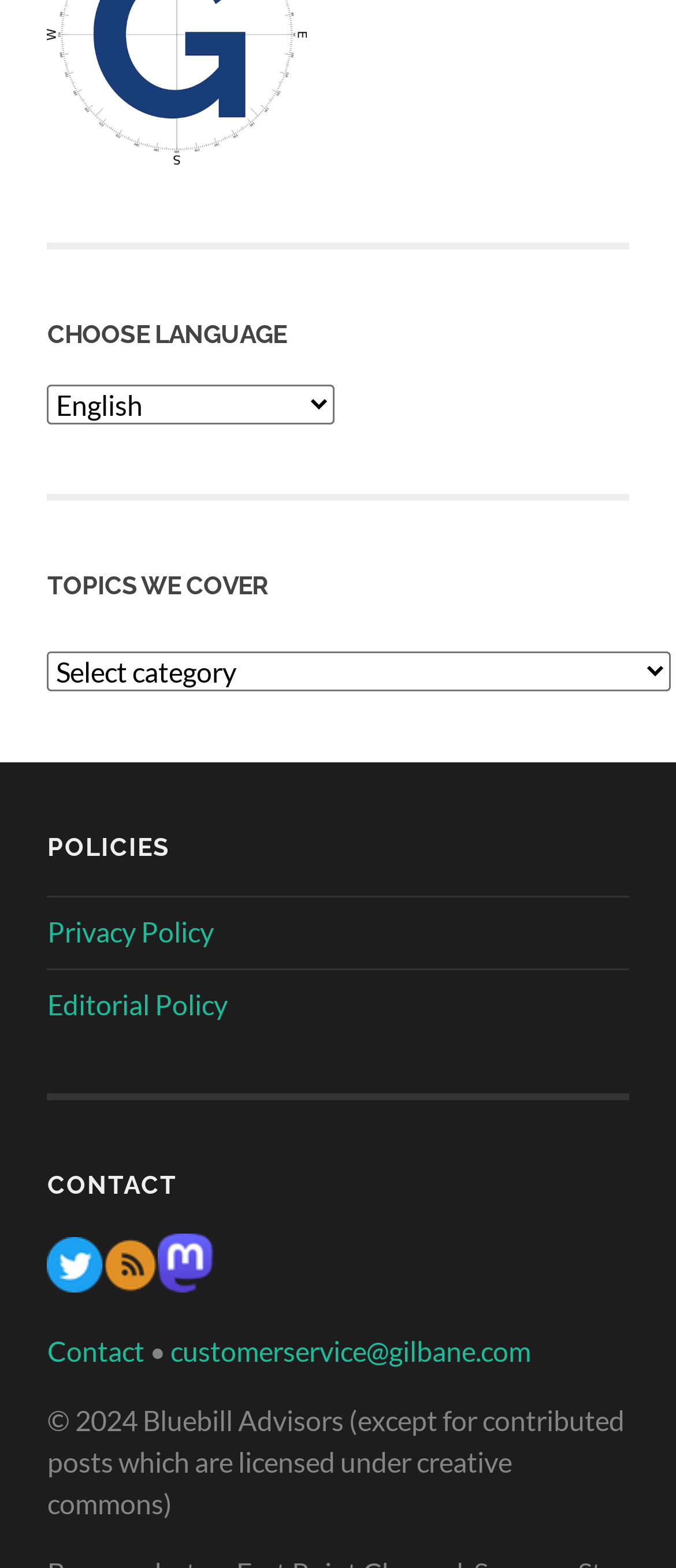Locate the UI element described as follows: "#455". Return the bounding box coordinates as four float numbers between 0 and 1 in the order [left, top, right, bottom].

None